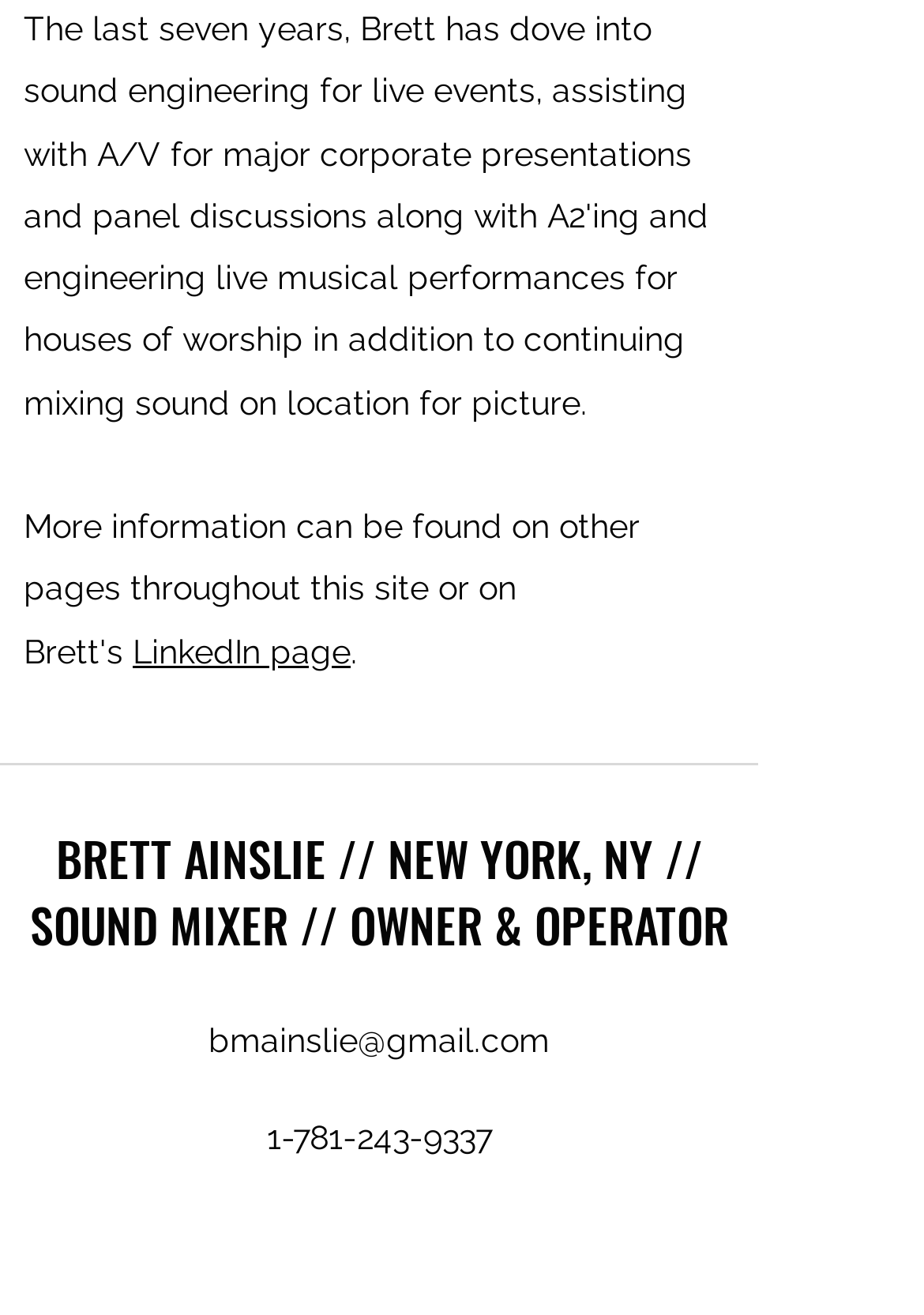Please specify the bounding box coordinates in the format (top-left x, top-left y, bottom-right x, bottom-right y), with values ranging from 0 to 1. Identify the bounding box for the UI component described as follows: 1-781-243-9337

[0.288, 0.85, 0.532, 0.879]